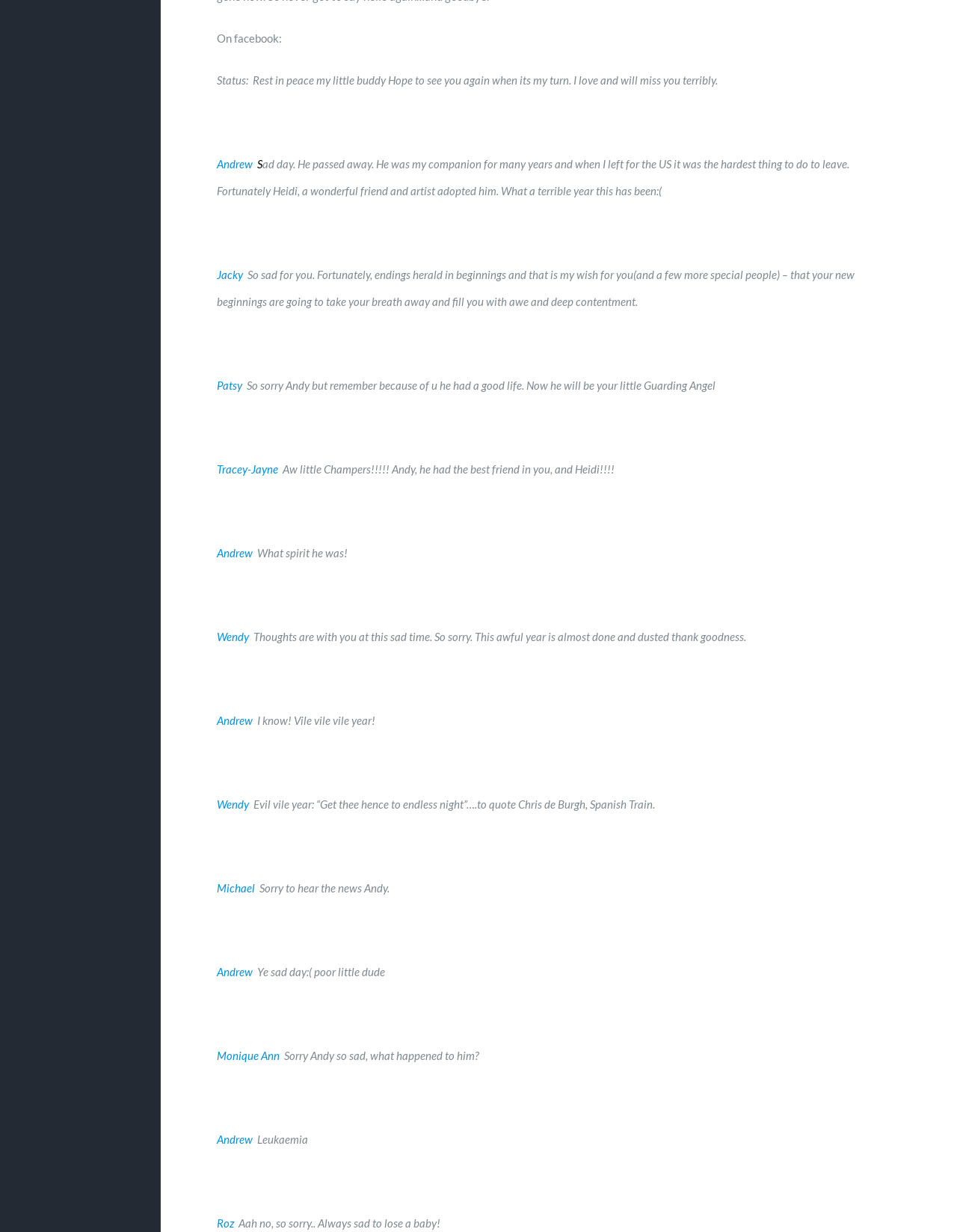What is the tone of the comments on the author's post?
Can you provide an in-depth and detailed response to the question?

I analyzed the text of the comments and found that they all express sympathy and condolences to the author for the loss of their little buddy. The comments use phrases such as 'So sad for you', 'Sorry to hear the news', and 'Aah no, so sorry' to convey their sympathy.